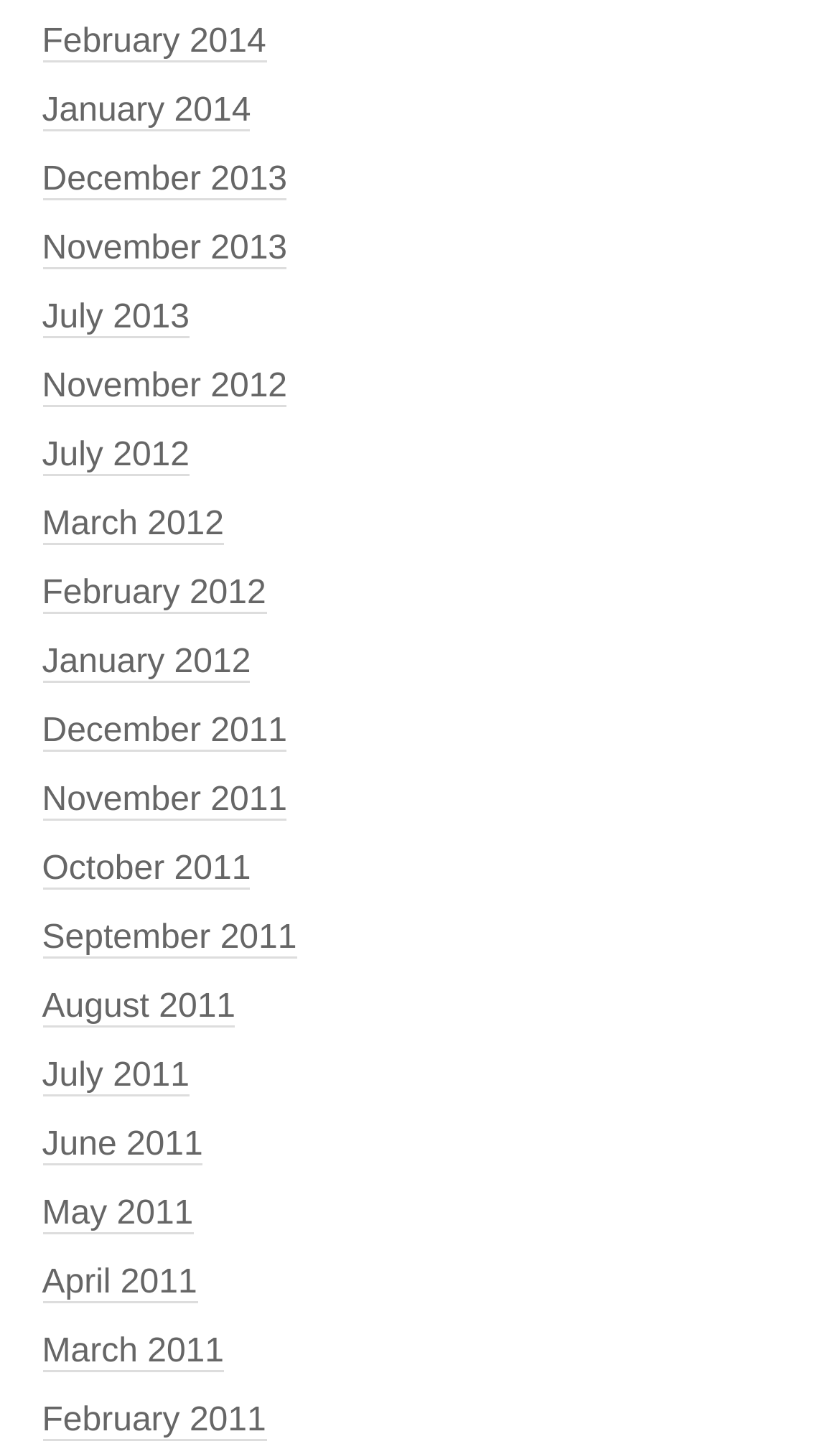Identify the bounding box coordinates of the specific part of the webpage to click to complete this instruction: "view February 2014".

[0.05, 0.016, 0.317, 0.043]